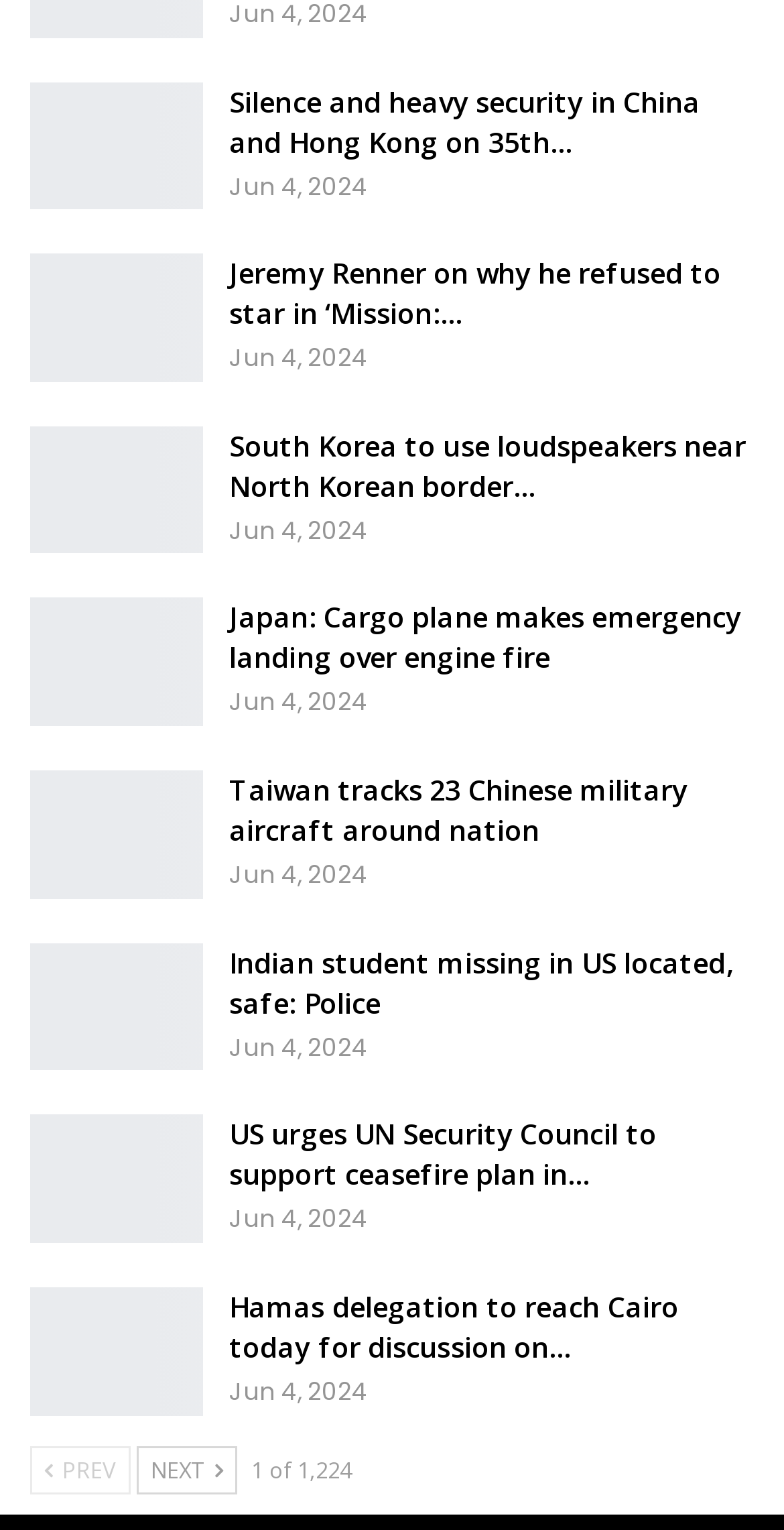Show the bounding box coordinates of the region that should be clicked to follow the instruction: "Go to the next page."

[0.174, 0.945, 0.303, 0.976]